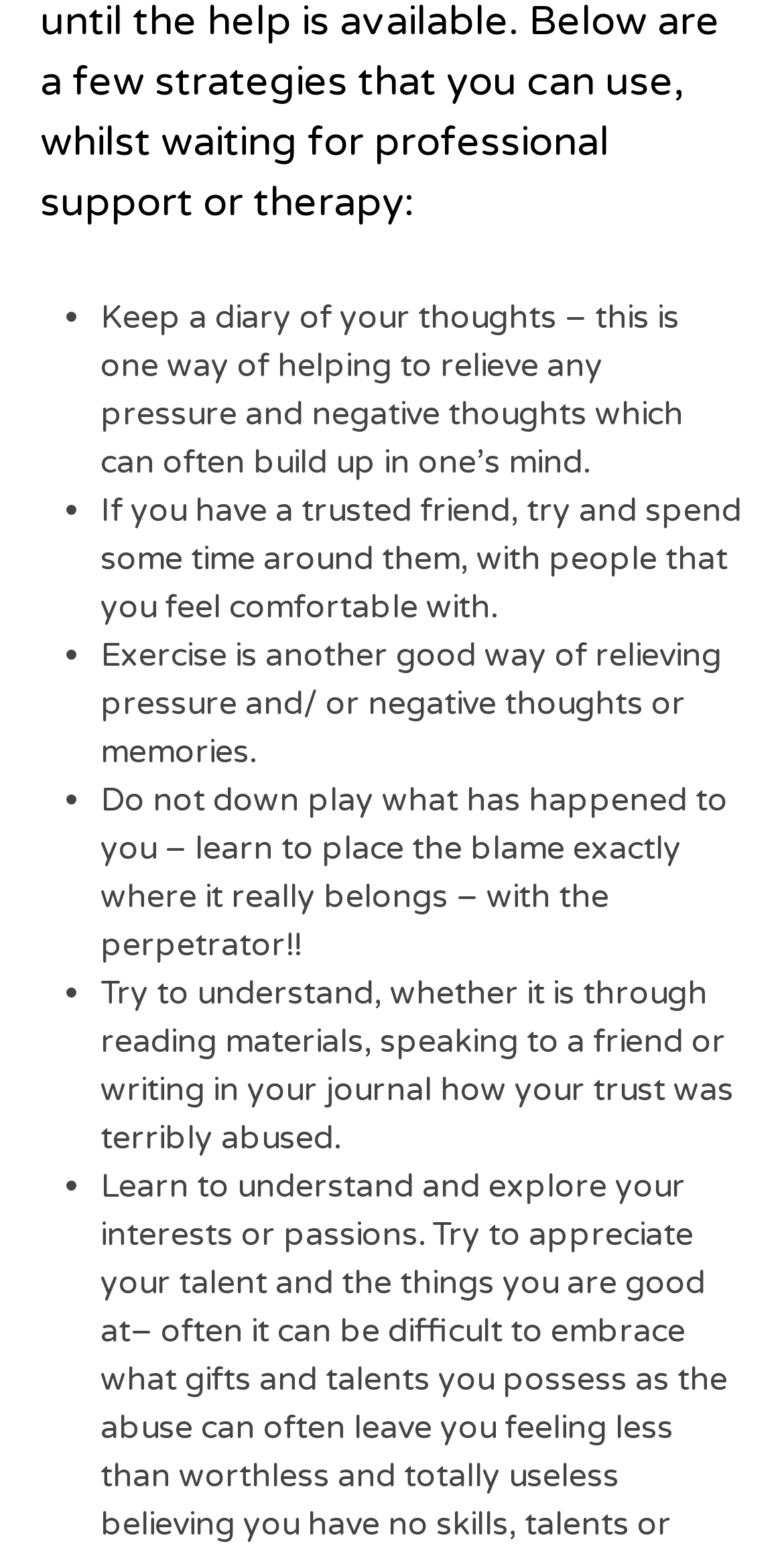Calculate the bounding box coordinates for the UI element based on the following description: "Learn more about sexual abuse". Ensure the coordinates are four float numbers between 0 and 1, i.e., [left, top, right, bottom].

[0.449, 0.091, 0.936, 0.145]